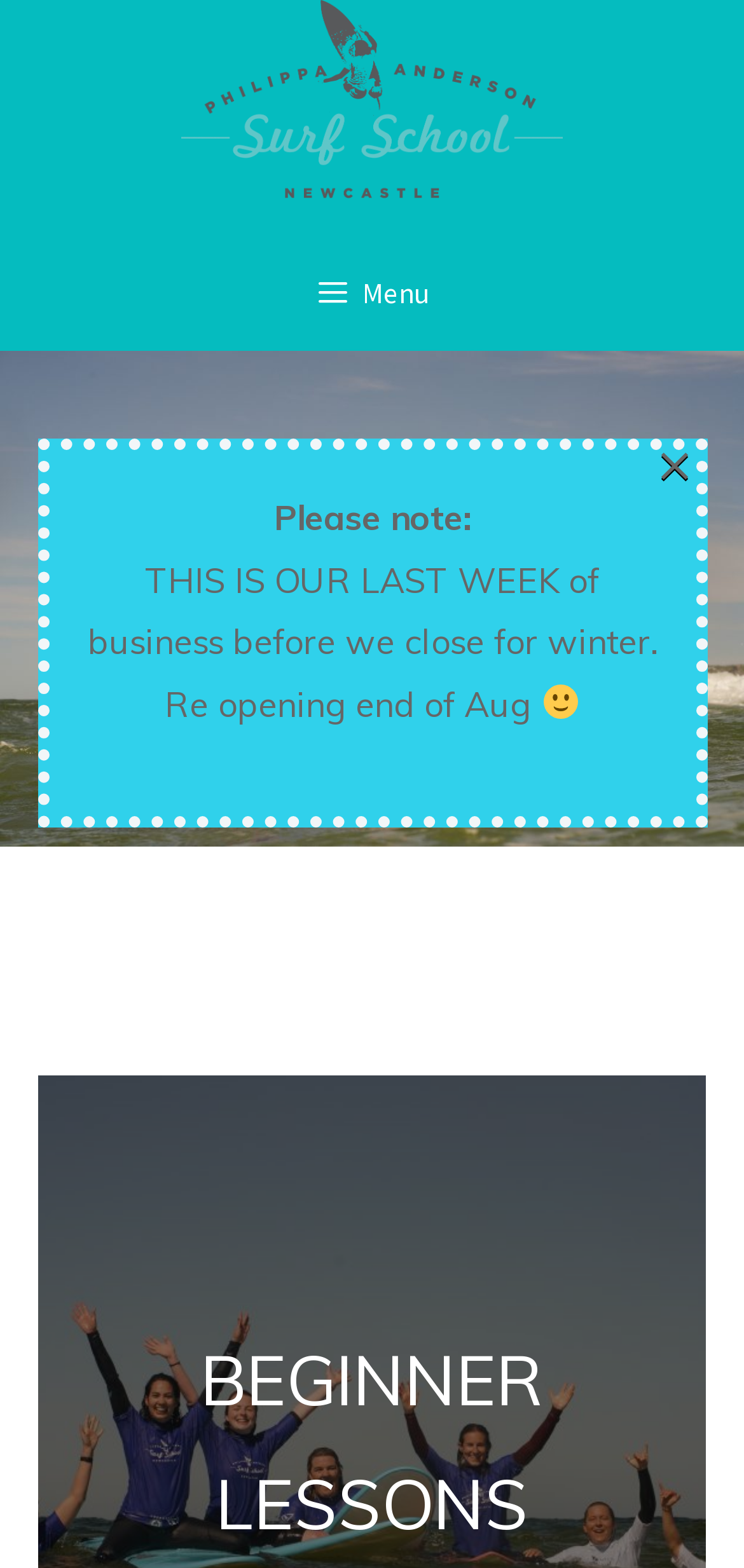Give a concise answer using only one word or phrase for this question:
Is there a menu button on the page?

Yes